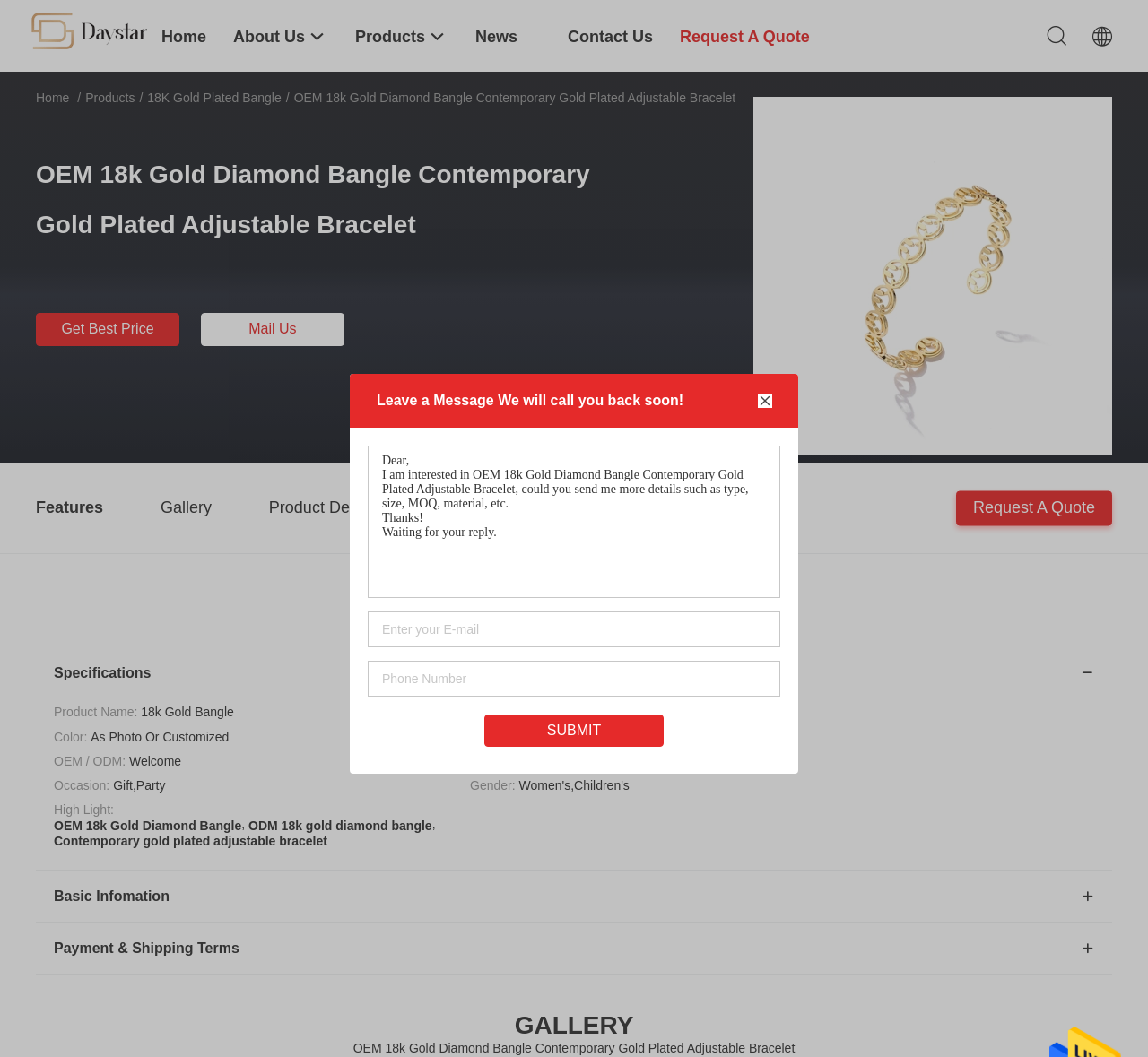Please specify the bounding box coordinates in the format (top-left x, top-left y, bottom-right x, bottom-right y), with values ranging from 0 to 1. Identify the bounding box for the UI component described as follows: title="DAYSTAR TECHNOLOGY CO., LIMITED"

[0.02, 0.021, 0.137, 0.035]